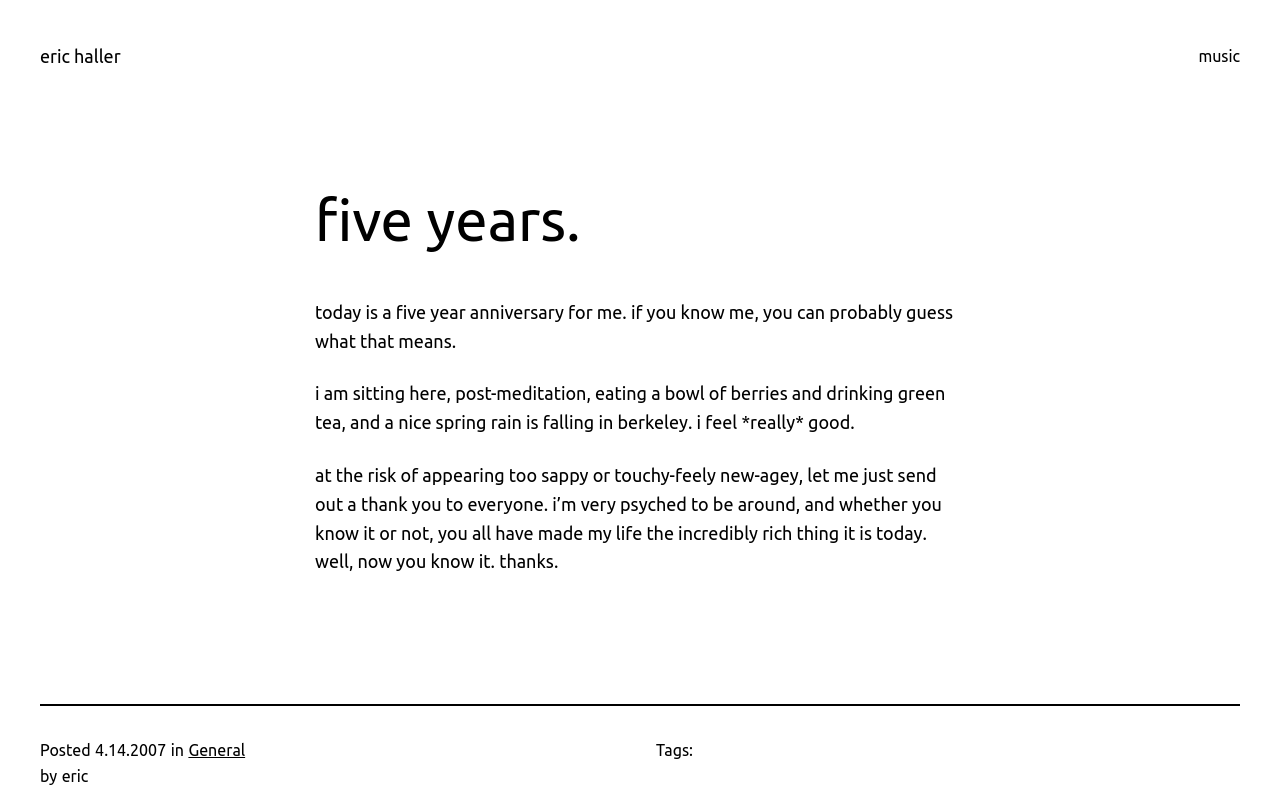Identify the bounding box coordinates for the UI element described as: "General".

[0.147, 0.92, 0.192, 0.942]